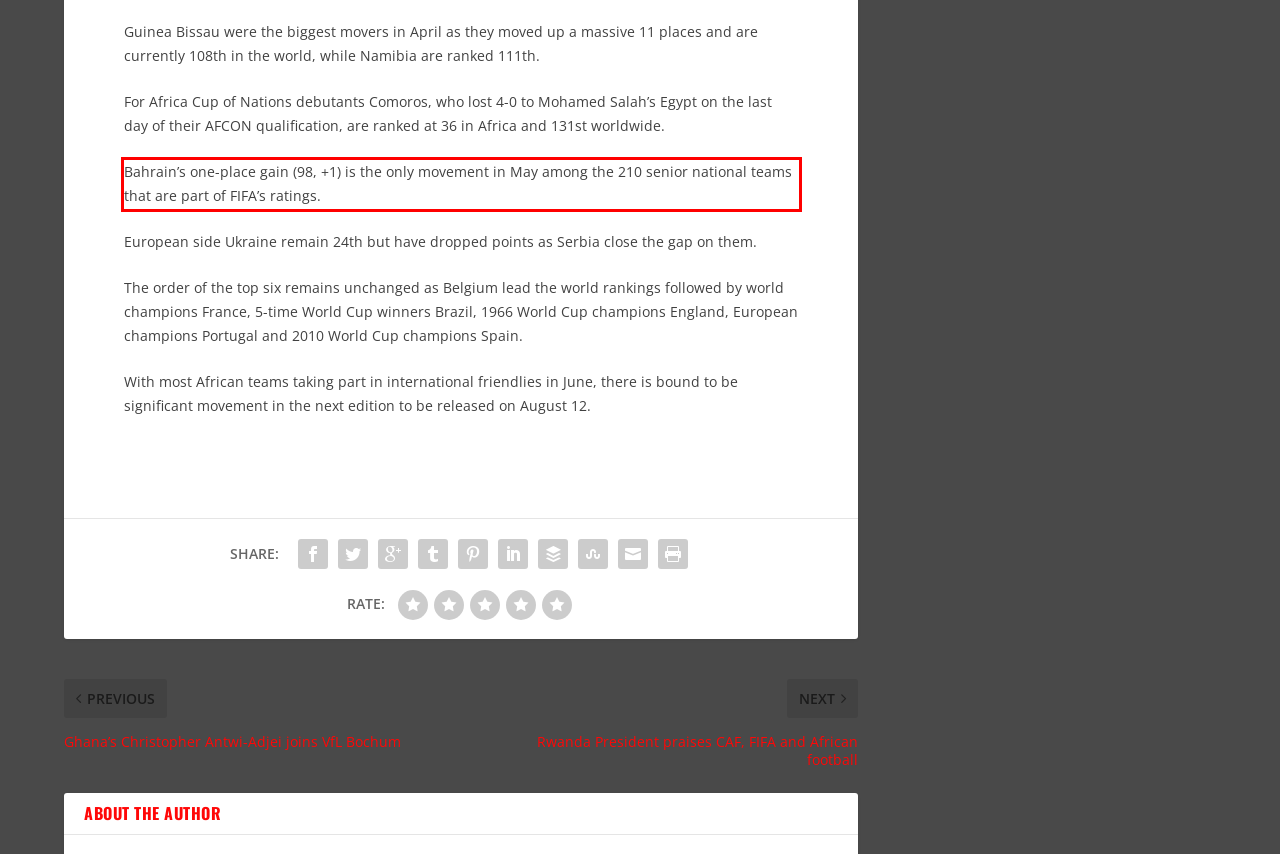Using the provided screenshot of a webpage, recognize the text inside the red rectangle bounding box by performing OCR.

Bahrain’s one-place gain (98, +1) is the only movement in May among the 210 senior national teams that are part of FIFA’s ratings.